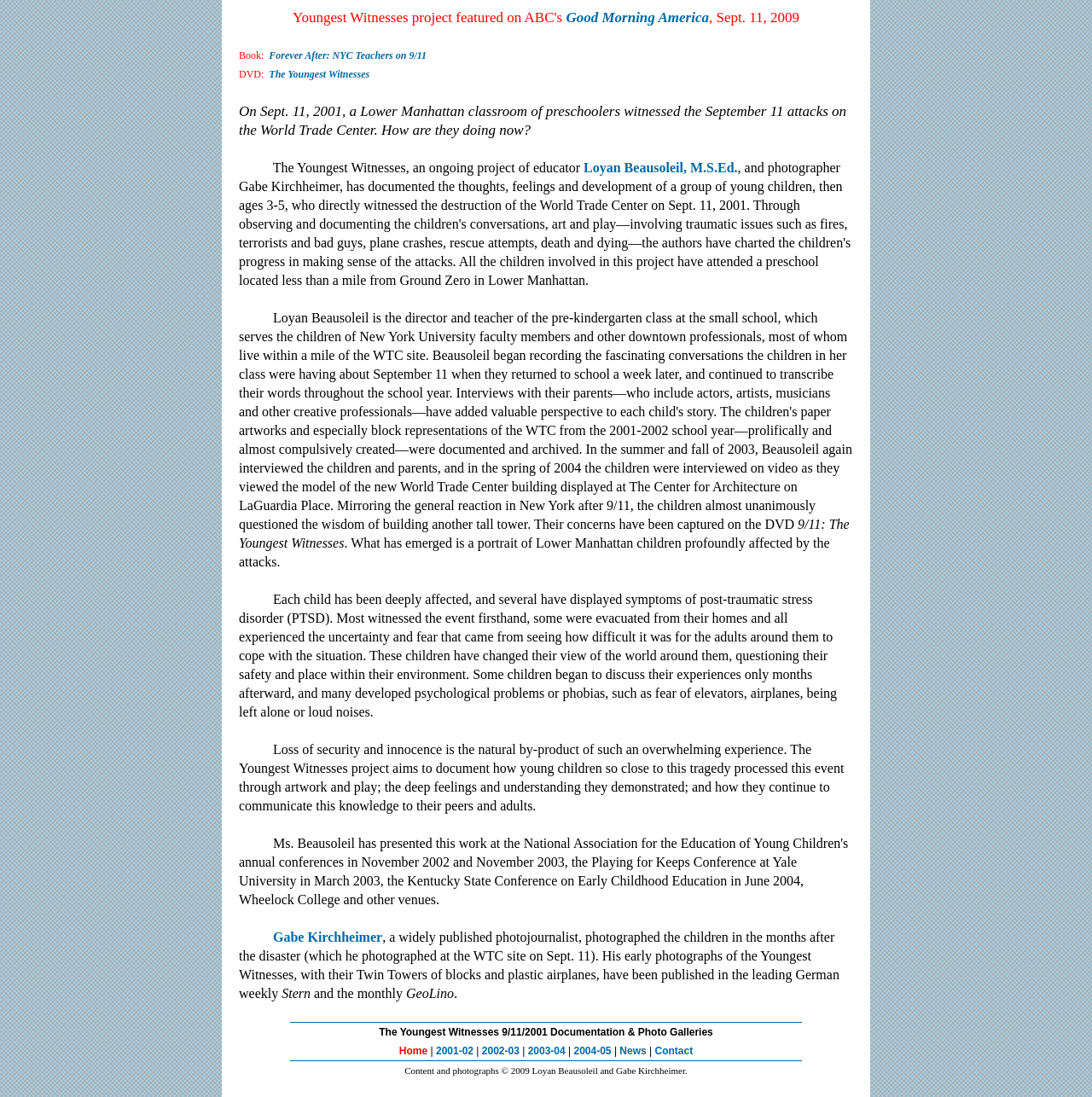Please determine the bounding box coordinates for the element with the description: "Good Morning America".

[0.518, 0.009, 0.649, 0.023]